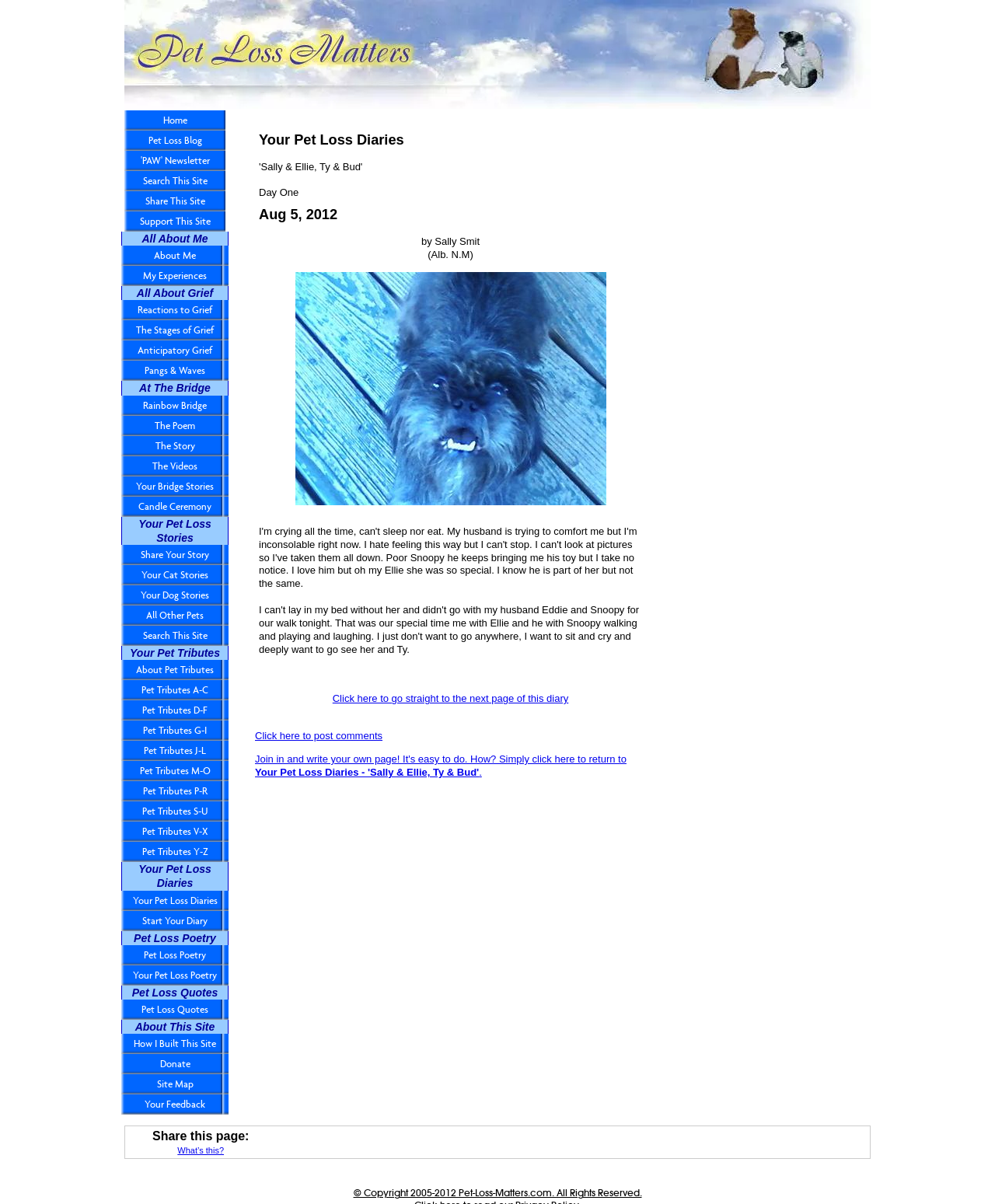Locate the bounding box coordinates of the area you need to click to fulfill this instruction: 'Go to the next page of this diary'. The coordinates must be in the form of four float numbers ranging from 0 to 1: [left, top, right, bottom].

[0.334, 0.576, 0.571, 0.585]